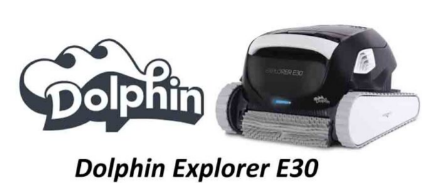Provide a comprehensive description of the image.

The image showcases the Dolphin Explorer E30, a robotic pool cleaner designed for efficient underwater cleaning. The cleaner features a sleek, modern design, predominantly in black with white highlights, showcasing its advanced technology. The prominently displayed logo of "Dolphin" on the left signifies the brand's commitment to quality in pool cleaning solutions. Below the cleaner, the name "Dolphin Explorer E30" is highlighted in an elegant font, indicating its model. This innovative device streamlines pool maintenance, making it an essential asset for pool owners looking to maintain a clean and inviting swimming environment effortlessly.